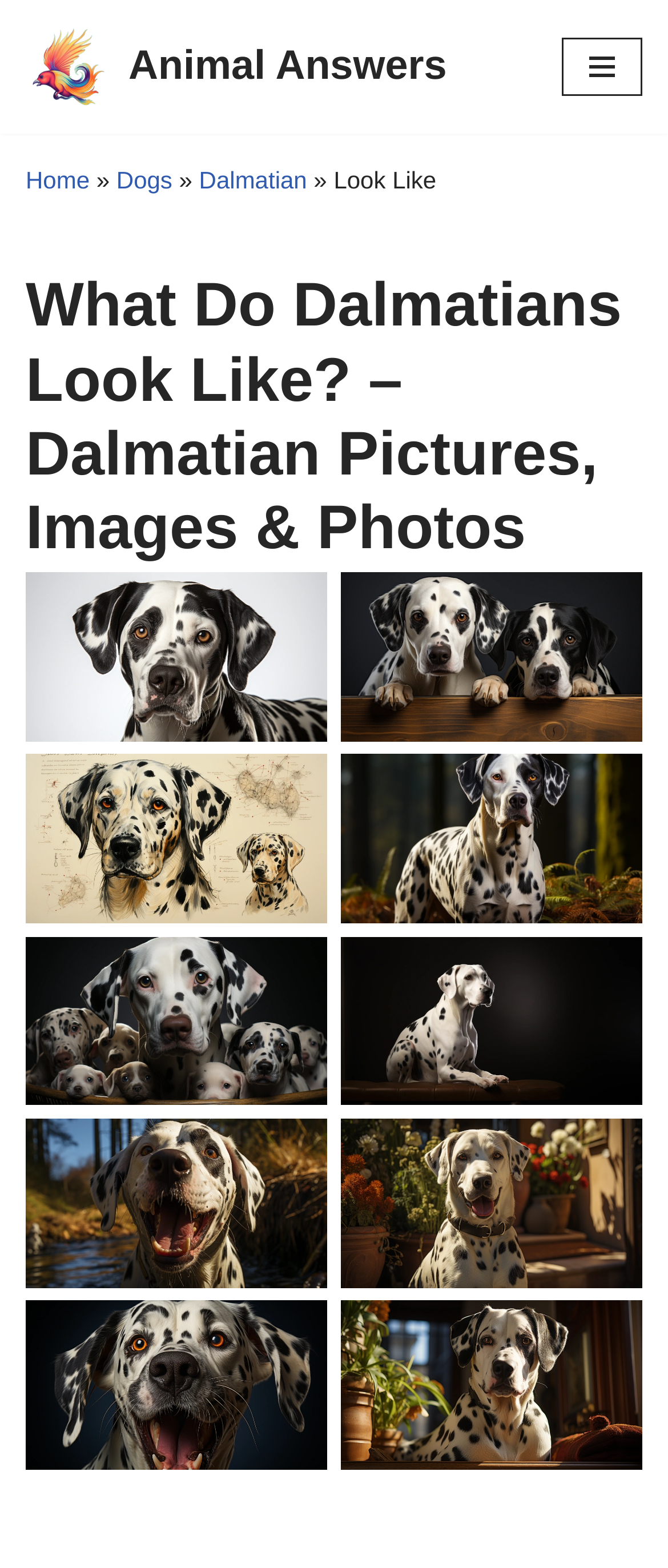Give a one-word or short phrase answer to the question: 
How many images are on this webpage?

10